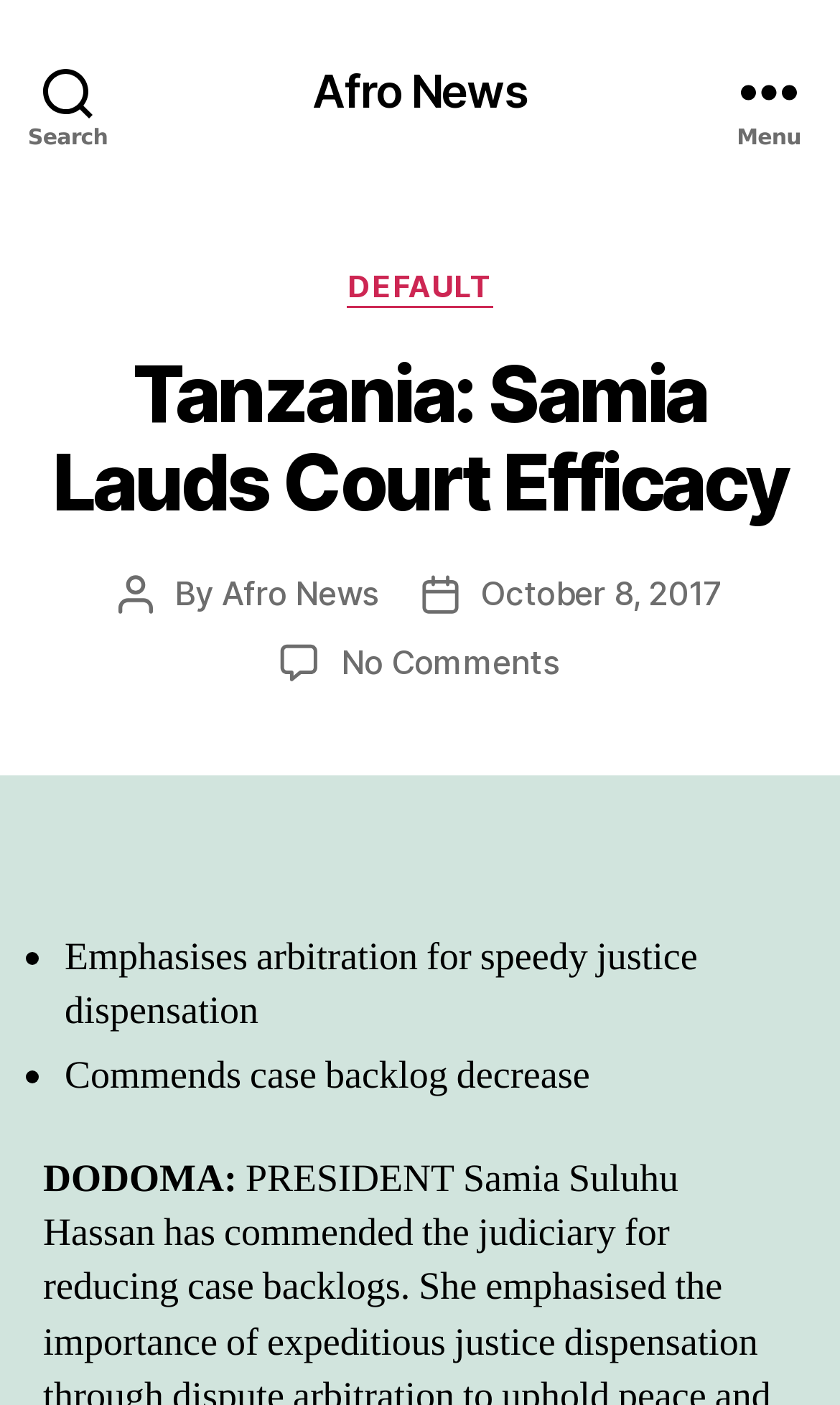How many buttons are there at the top of the webpage?
Refer to the image and provide a one-word or short phrase answer.

2